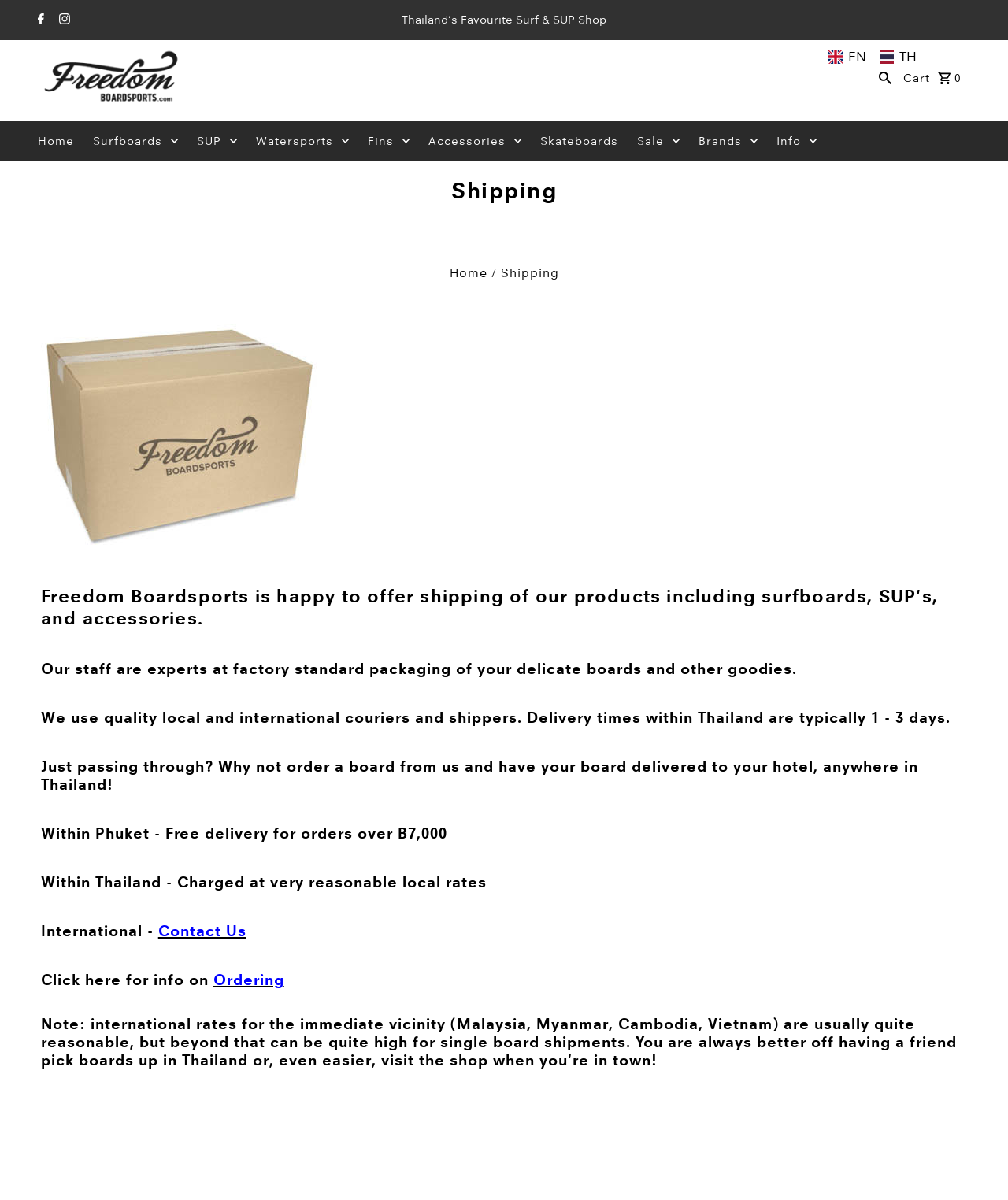Respond to the following question with a brief word or phrase:
Can I order a board and have it delivered to my hotel in Thailand?

Yes